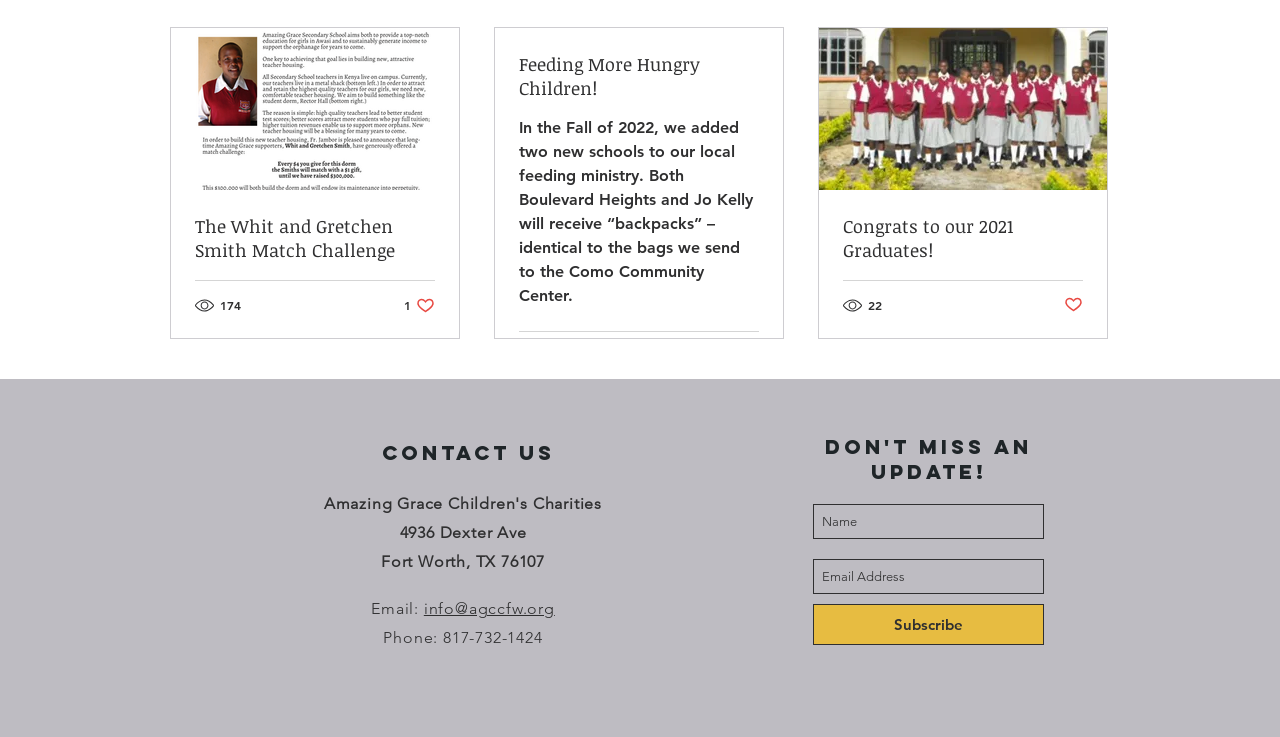Determine the bounding box coordinates of the clickable region to carry out the instruction: "Subscribe to the newsletter".

[0.635, 0.82, 0.816, 0.876]